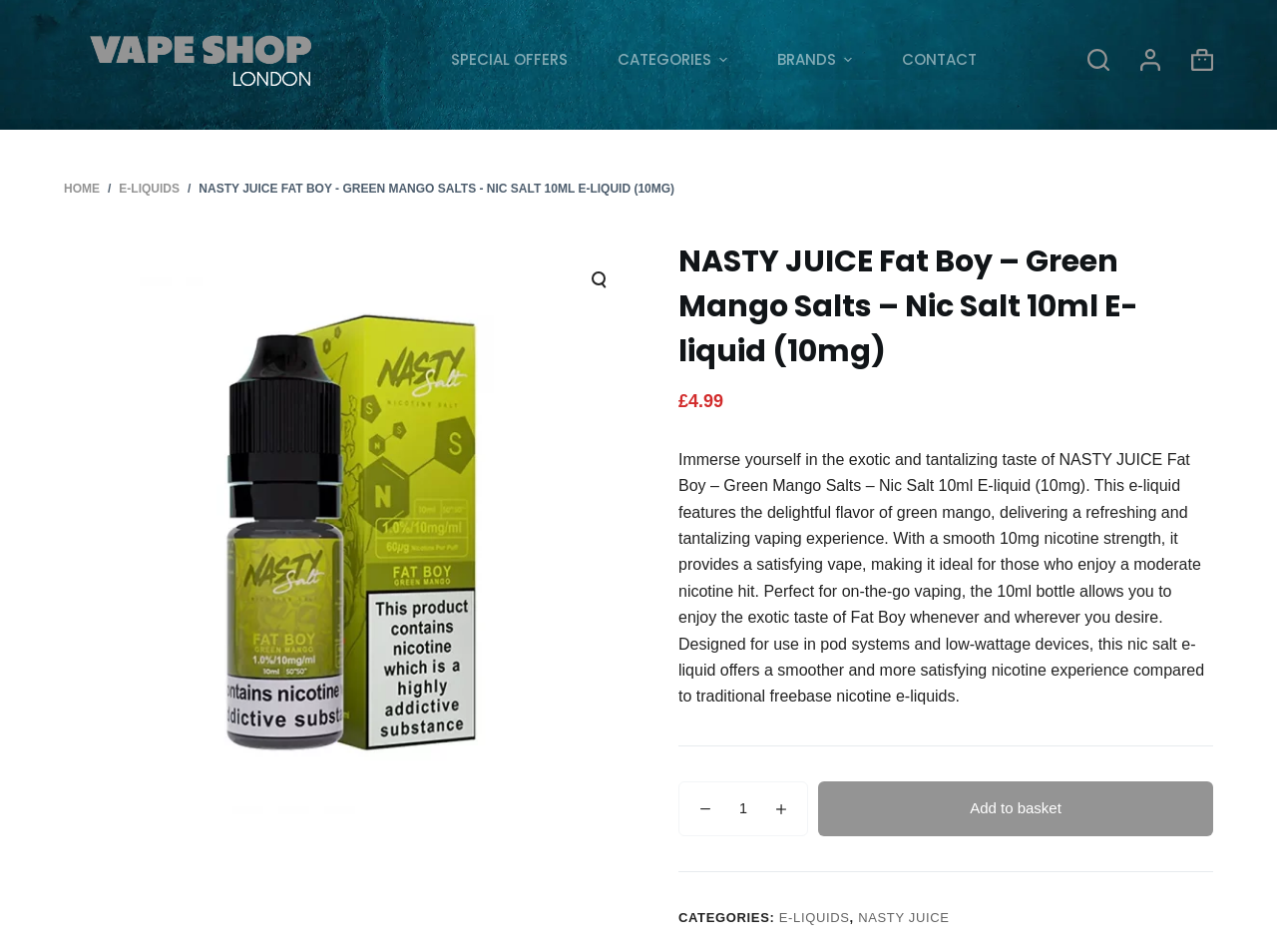Identify the coordinates of the bounding box for the element described below: "alt="VAPE SHOP LONDON LOGO"". Return the coordinates as four float numbers between 0 and 1: [left, top, right, bottom].

[0.05, 0.029, 0.262, 0.097]